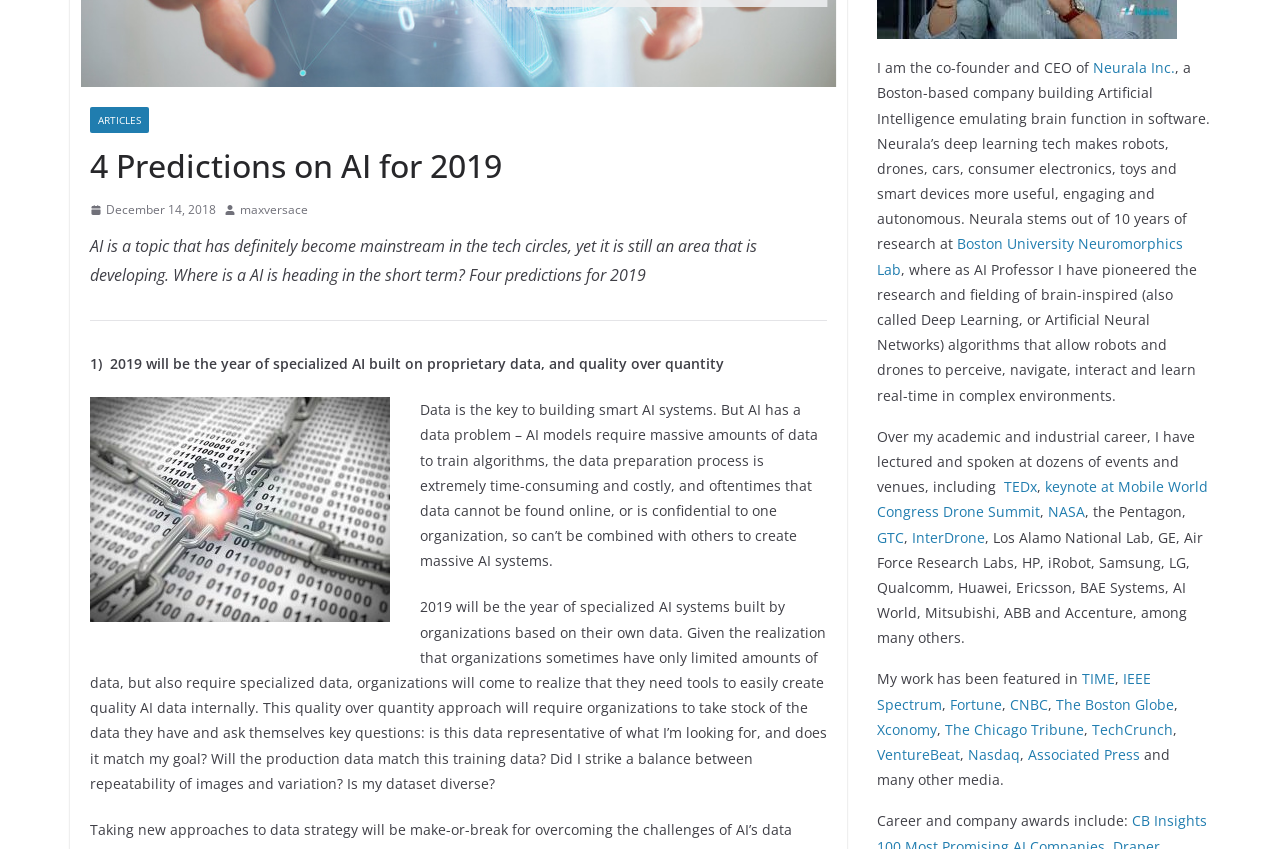Extract the bounding box coordinates for the described element: "Previous". The coordinates should be represented as four float numbers between 0 and 1: [left, top, right, bottom].

None